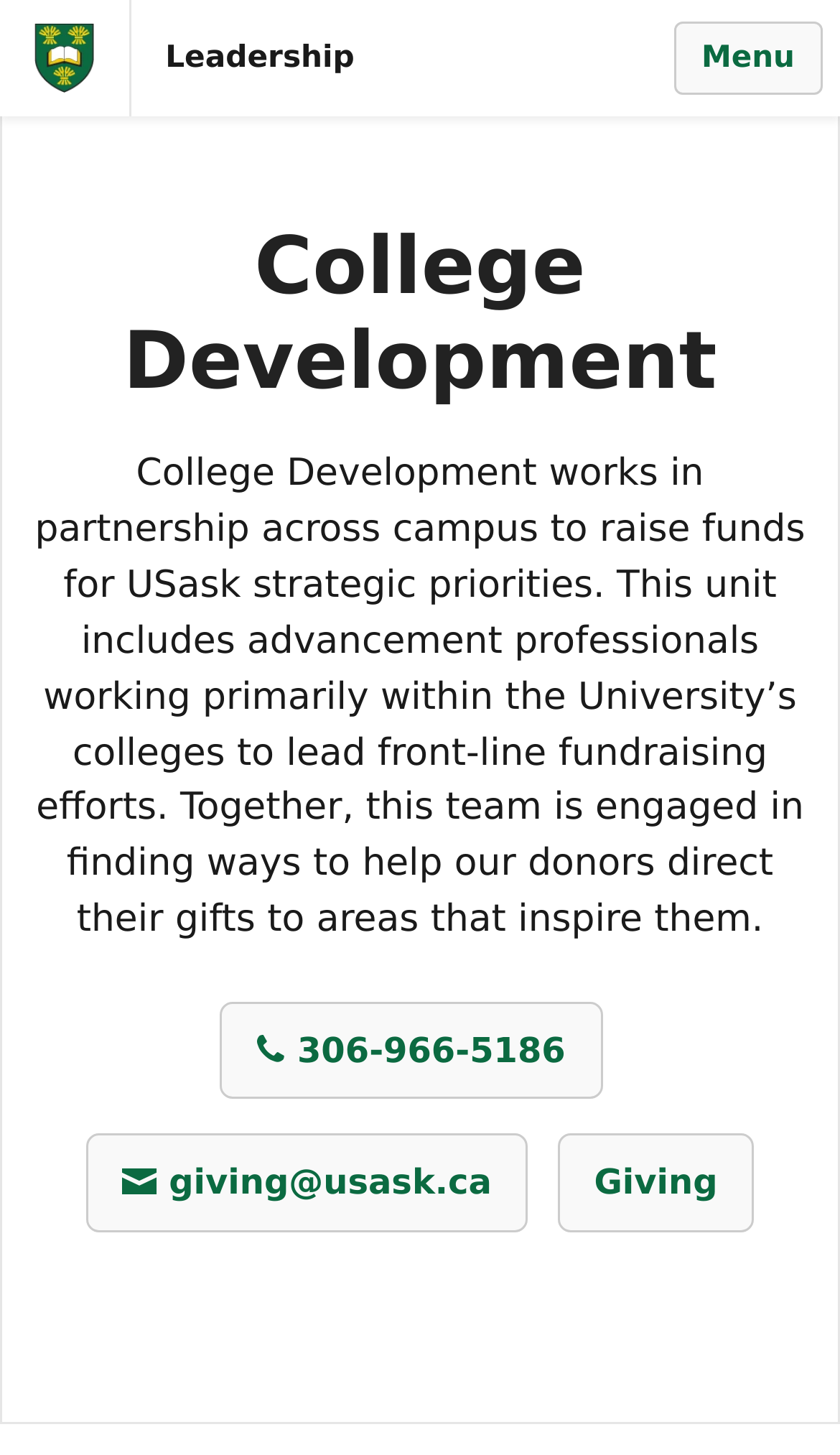Extract the bounding box coordinates for the UI element described by the text: "Skip to main content". The coordinates should be in the form of [left, top, right, bottom] with values between 0 and 1.

[0.008, 0.045, 0.569, 0.107]